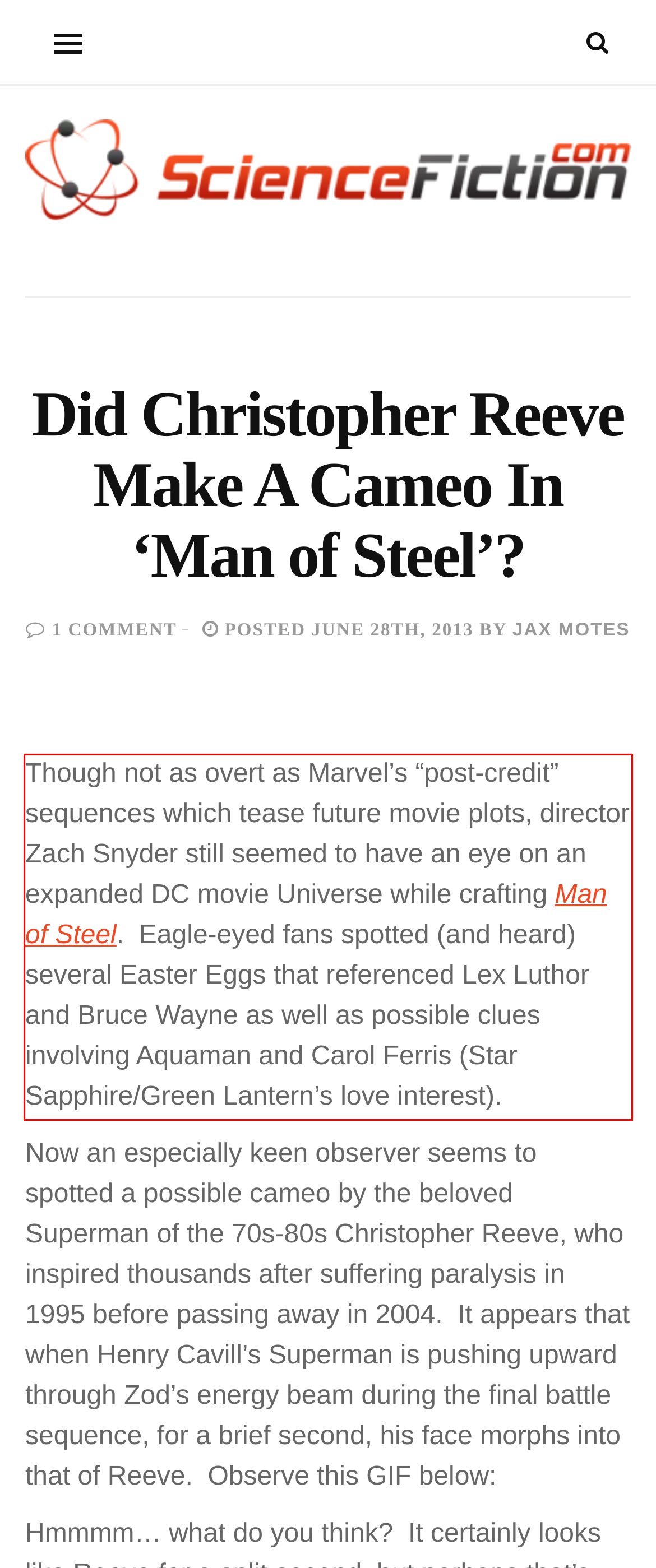The screenshot you have been given contains a UI element surrounded by a red rectangle. Use OCR to read and extract the text inside this red rectangle.

Though not as overt as Marvel’s “post-credit” sequences which tease future movie plots, director Zach Snyder still seemed to have an eye on an expanded DC movie Universe while crafting Man of Steel. Eagle-eyed fans spotted (and heard) several Easter Eggs that referenced Lex Luthor and Bruce Wayne as well as possible clues involving Aquaman and Carol Ferris (Star Sapphire/Green Lantern’s love interest).